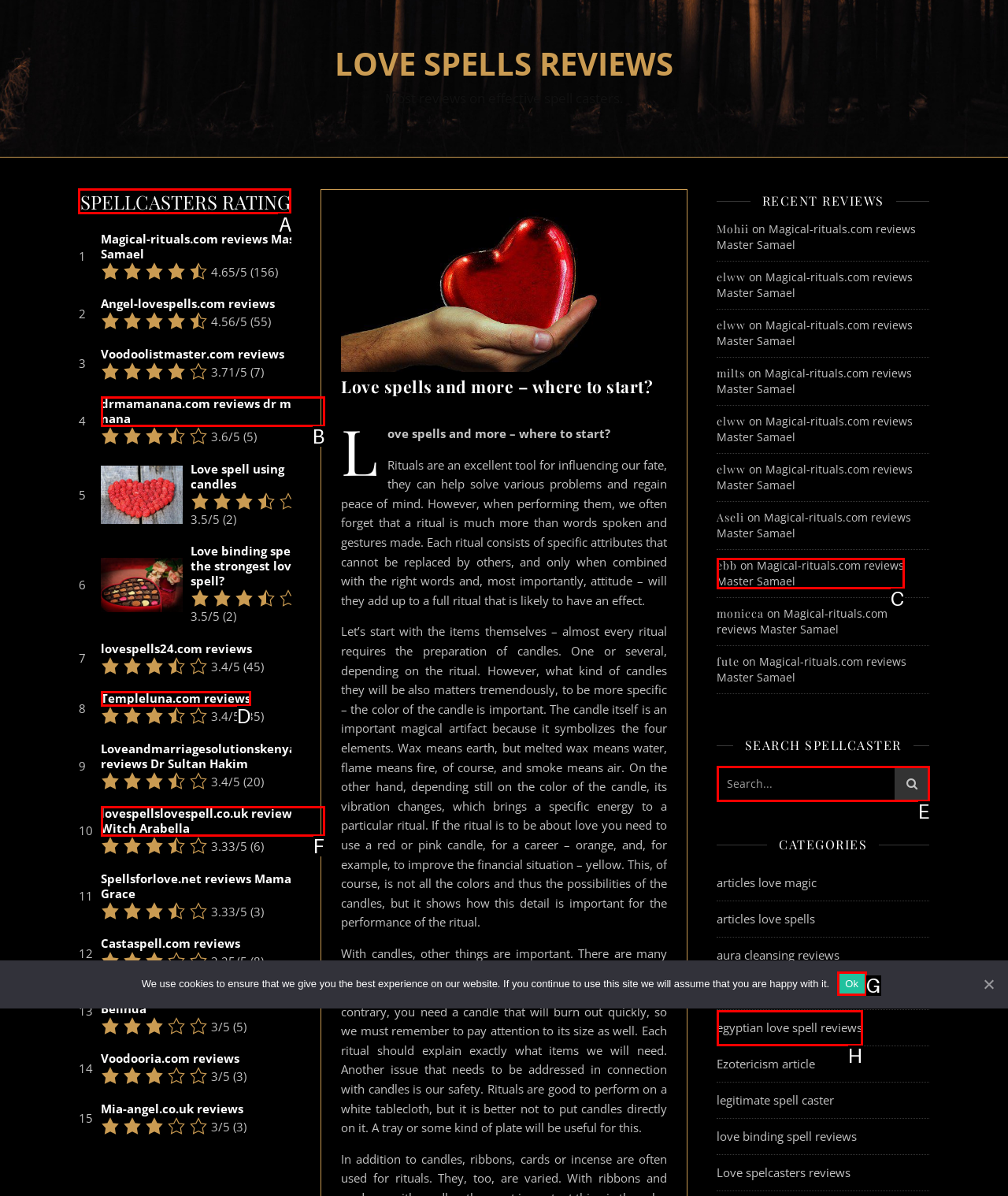Tell me which one HTML element I should click to complete the following task: View the rating of spellcasters
Answer with the option's letter from the given choices directly.

A